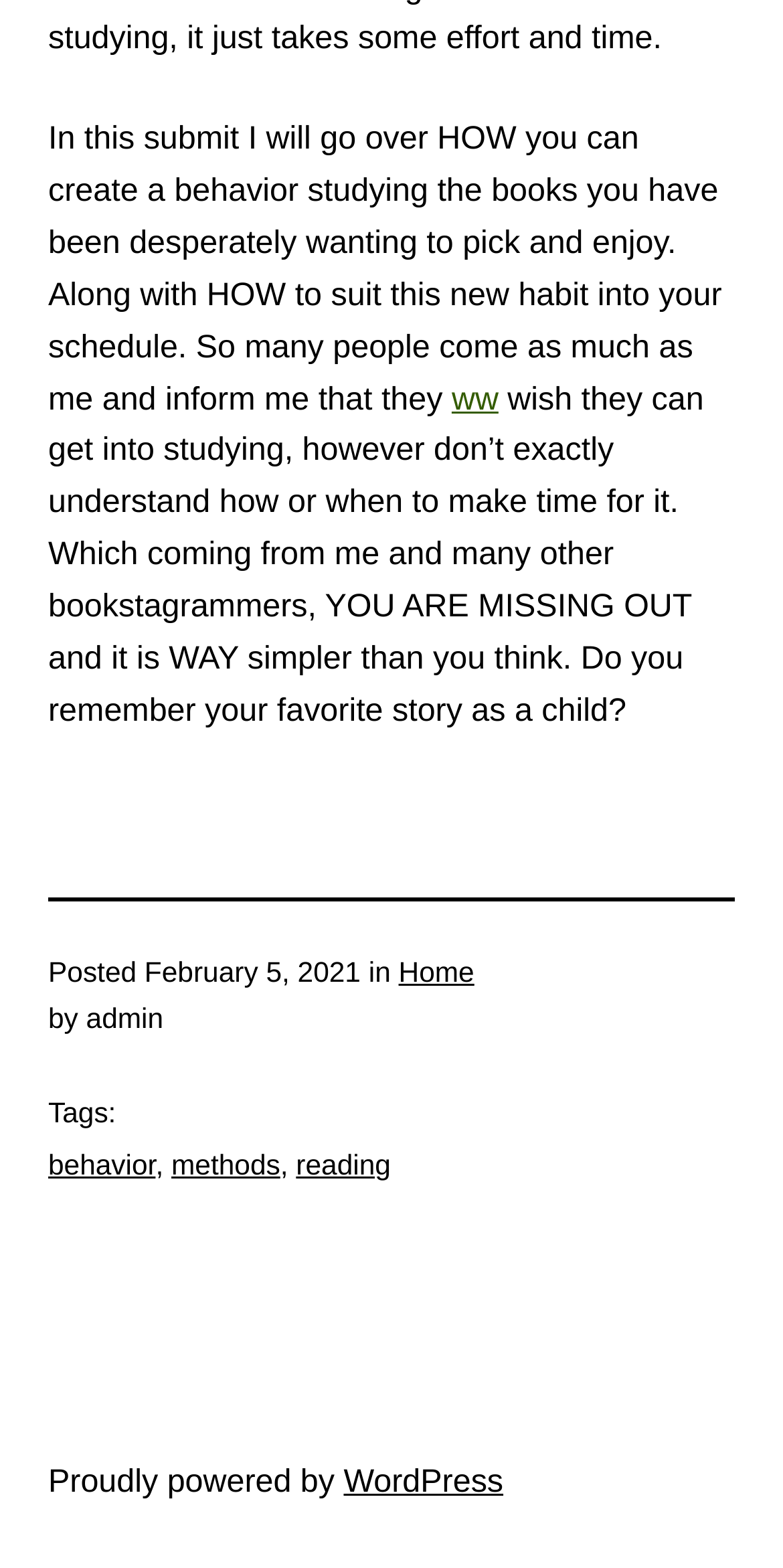What are the tags of the article?
Examine the screenshot and reply with a single word or phrase.

behavior, methods, reading